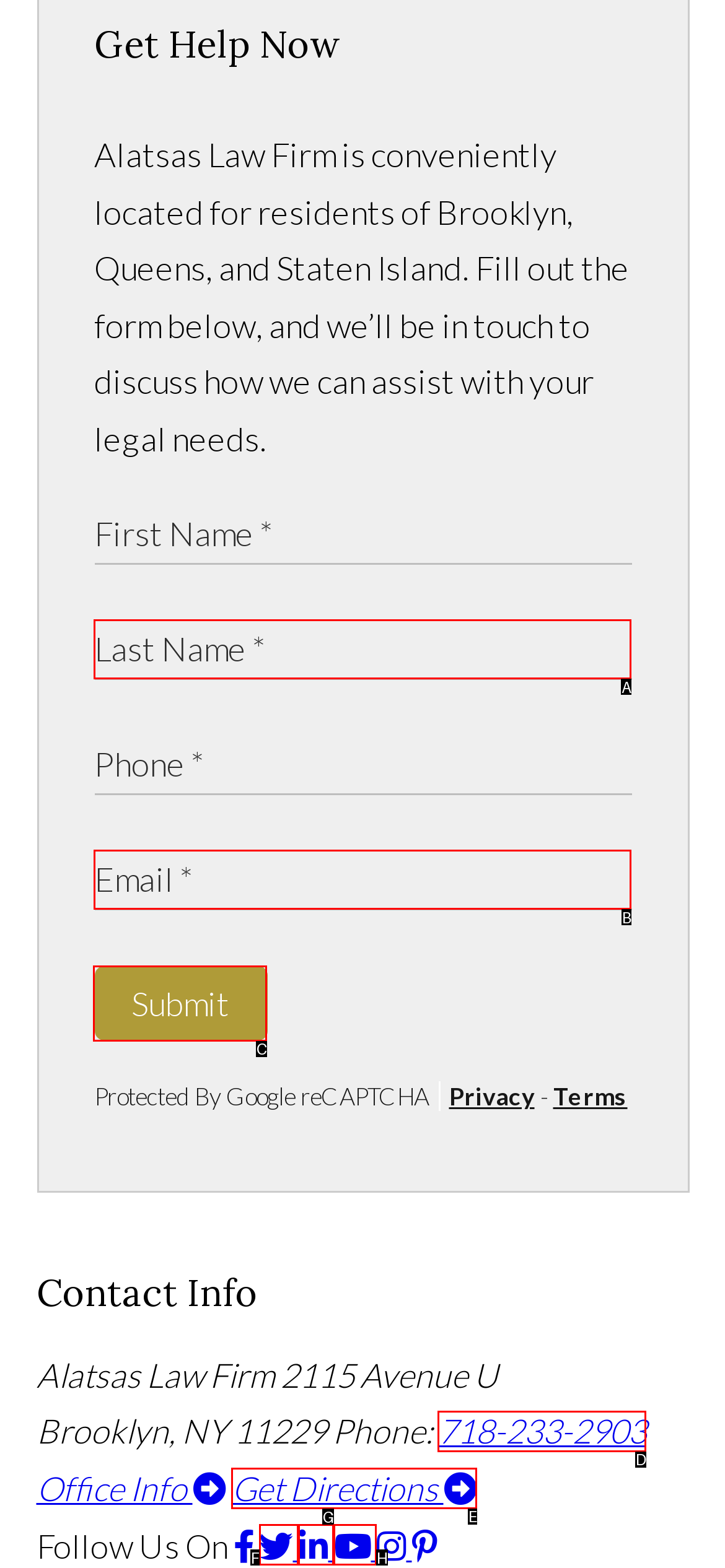Which UI element should you click on to achieve the following task: Click the Submit button? Provide the letter of the correct option.

C